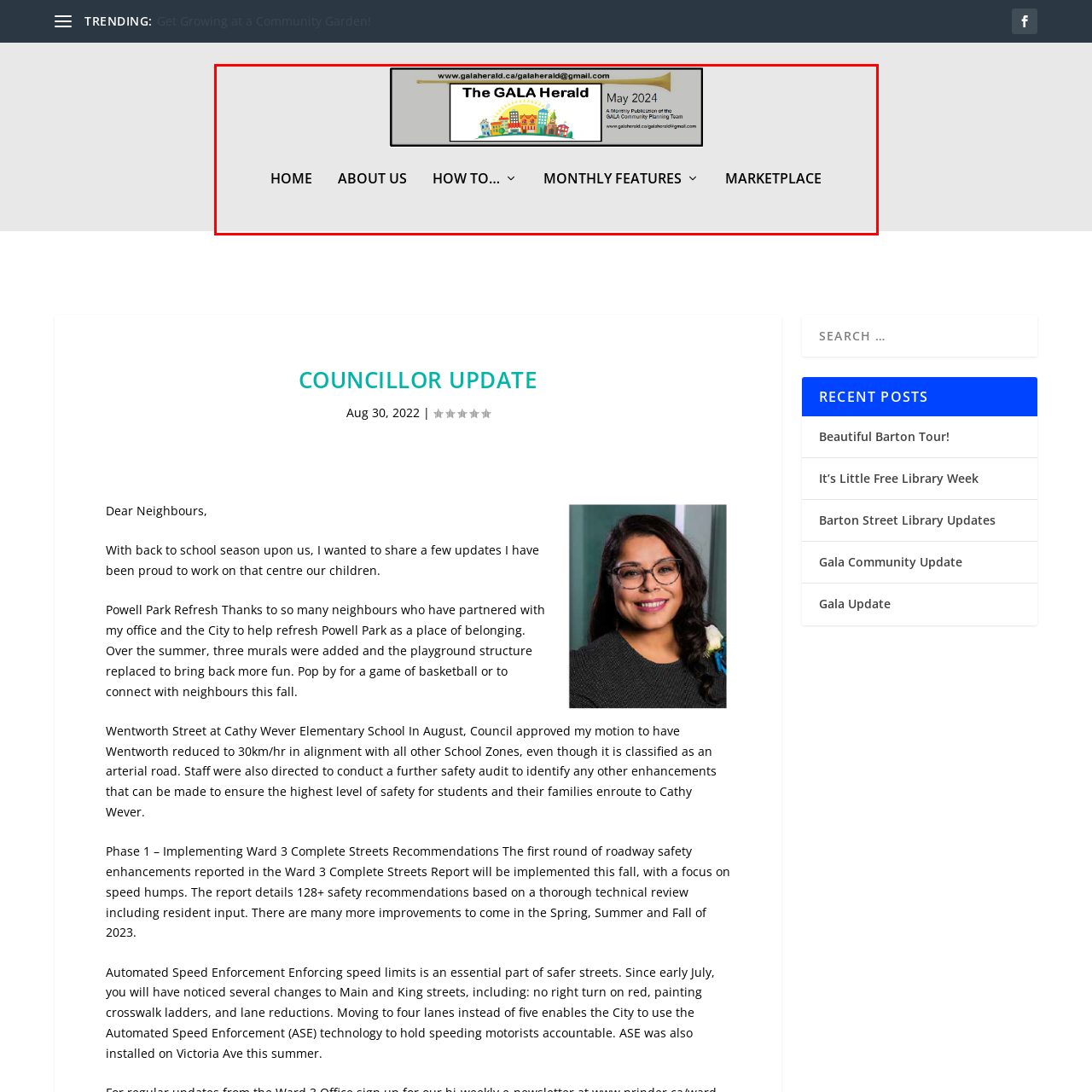What is the month of the publication?
Please analyze the image within the red bounding box and offer a comprehensive answer to the question.

The month of the publication can be found in the header of the image, where it is highlighted as 'May 2024', suggesting that the publication provides fresh and timely updates for readers.